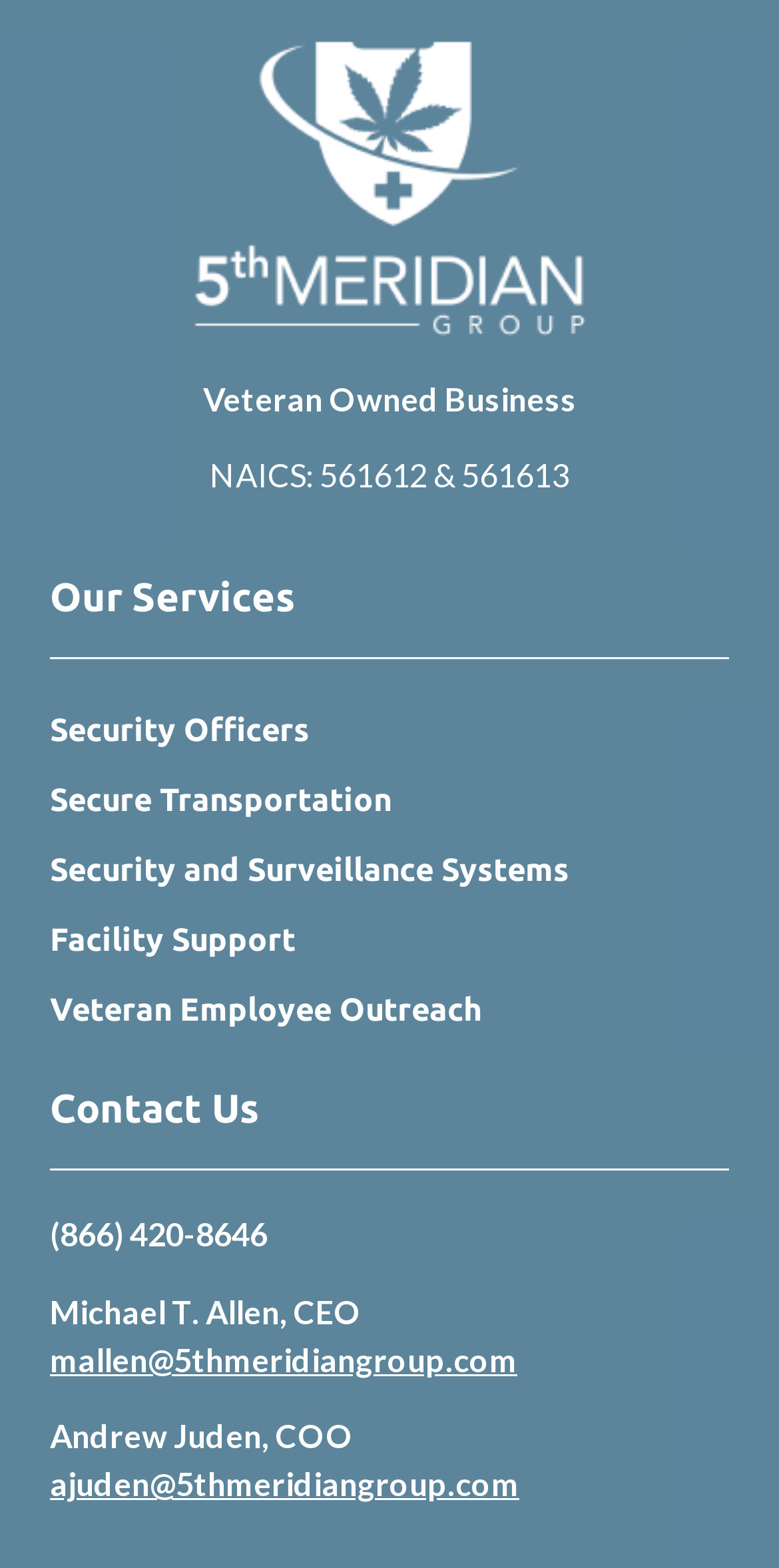Please reply to the following question with a single word or a short phrase:
What services does the company offer?

Security Officers, Secure Transportation, etc.